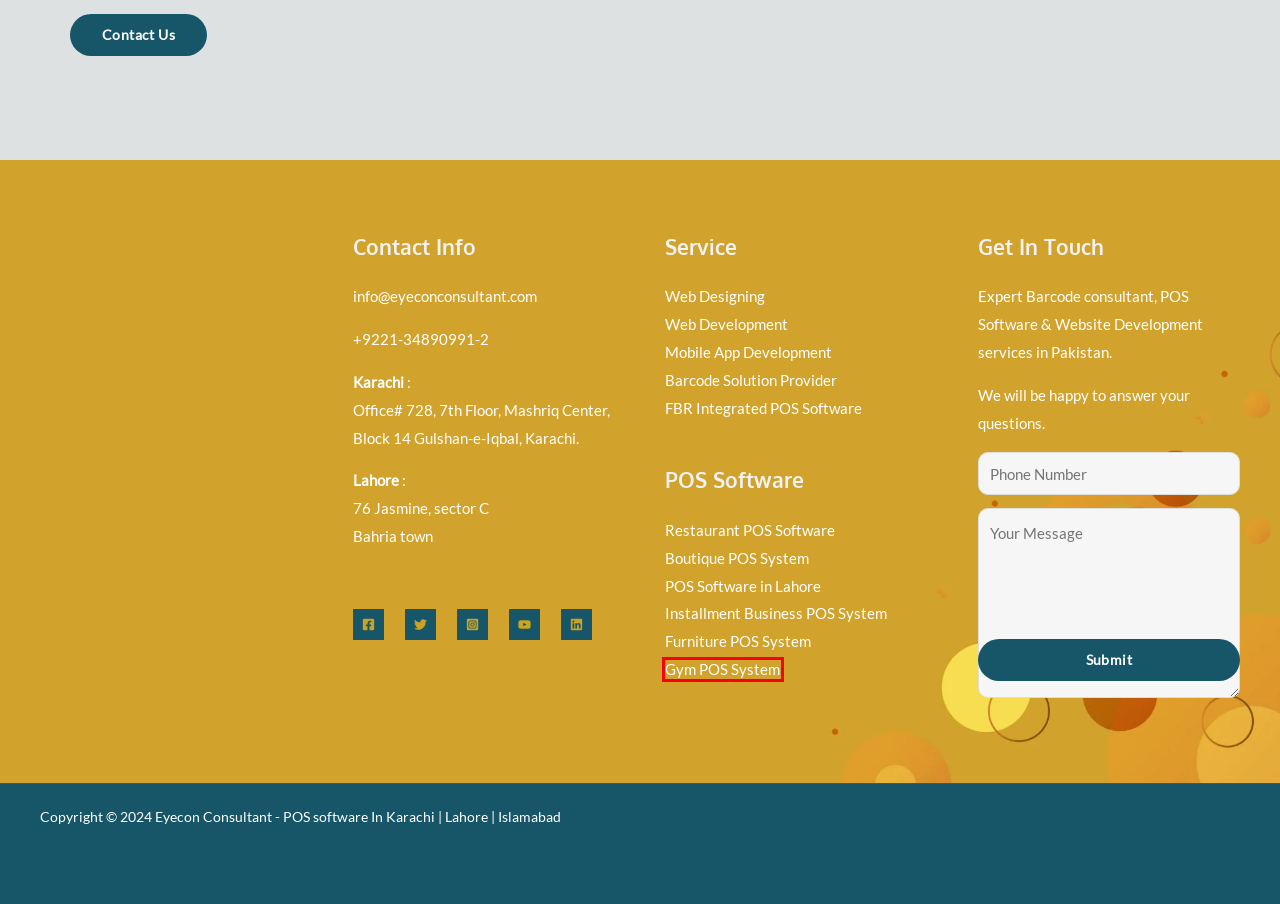You are provided a screenshot of a webpage featuring a red bounding box around a UI element. Choose the webpage description that most accurately represents the new webpage after clicking the element within the red bounding box. Here are the candidates:
A. Gym Management Software | Salon POS System | POS Software
B. Garment Store POS Software | Boutique POS System
C. Barcode Solution – Eyecon Consultant
D. FBR Integrated POS Software | FBR POS Software In Karachi
E. Mobile App Development Services | Eyecon Consultant
F. Web Designing Company In Pakistan | Eyecon Consultant
G. Installment Business POS System | FBR Invoicing Software
H. Furniture Store POS System | Inventory Management

A